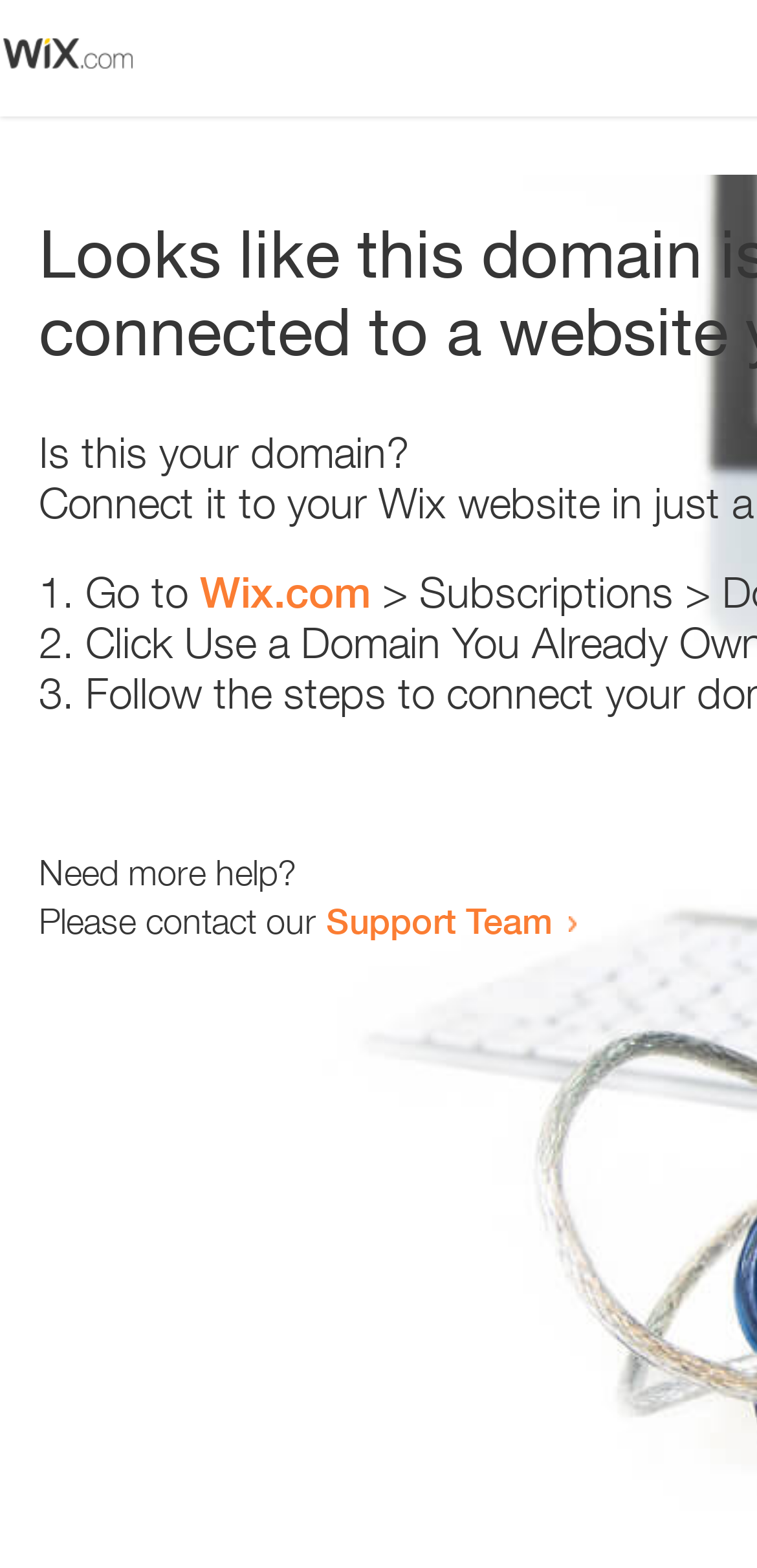How many text elements are present?
Give a single word or phrase as your answer by examining the image.

5